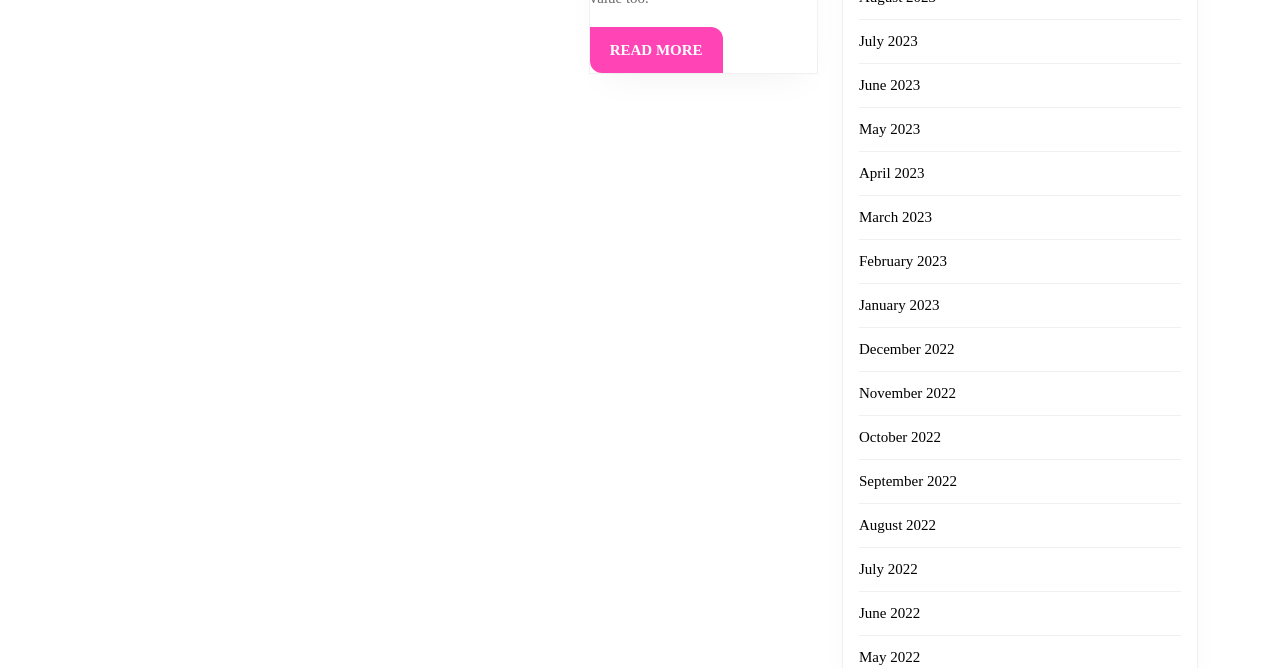What is the common theme among the links?
Please provide a comprehensive and detailed answer to the question.

By analyzing the text of the links, I can see that they all represent different months of the year, from 'July 2023' to 'May 2022'. This suggests that the common theme among the links is months.